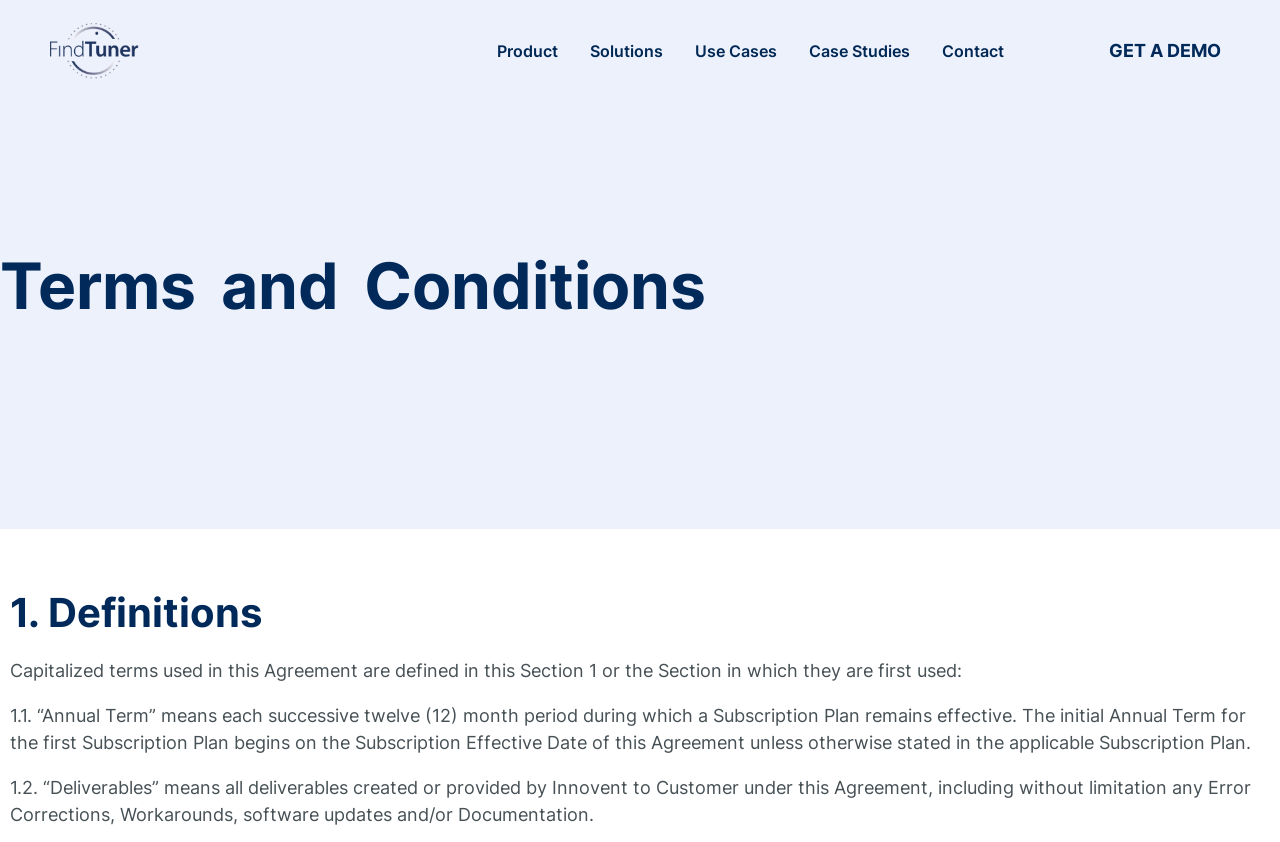Identify the bounding box coordinates necessary to click and complete the given instruction: "View Terms and Conditions".

[0.0, 0.301, 1.0, 0.377]